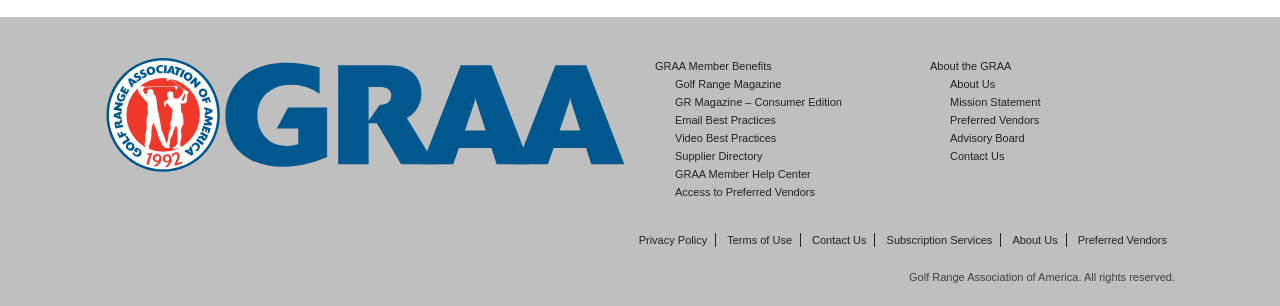Please mark the bounding box coordinates of the area that should be clicked to carry out the instruction: "Read Golf Range Magazine".

[0.527, 0.256, 0.61, 0.295]